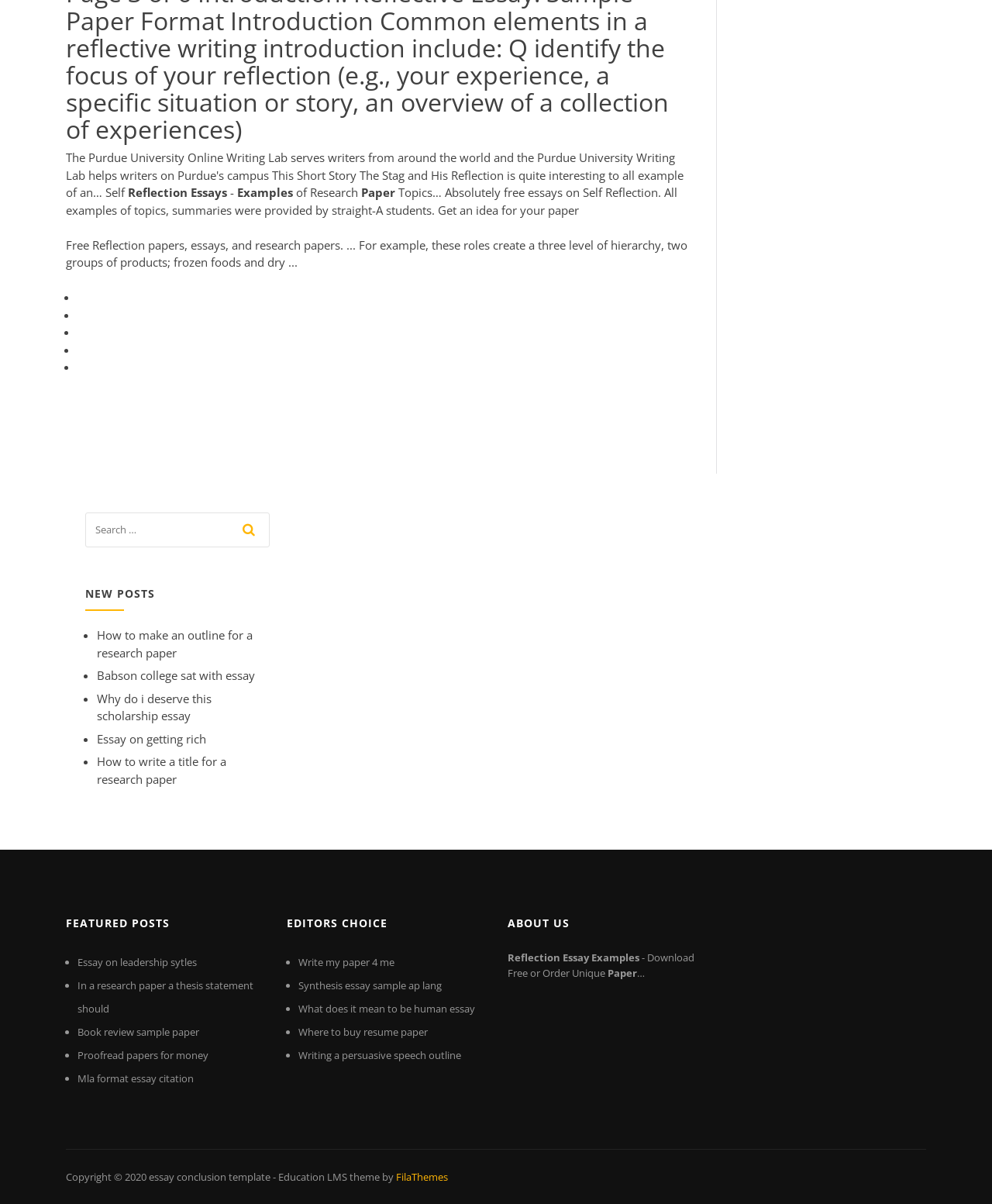What is the copyright year of this webpage?
Please give a detailed and elaborate answer to the question.

At the bottom of the webpage, I found a static text element with the content 'Copyright © 2020'. This suggests that the copyright year of this webpage is 2020.